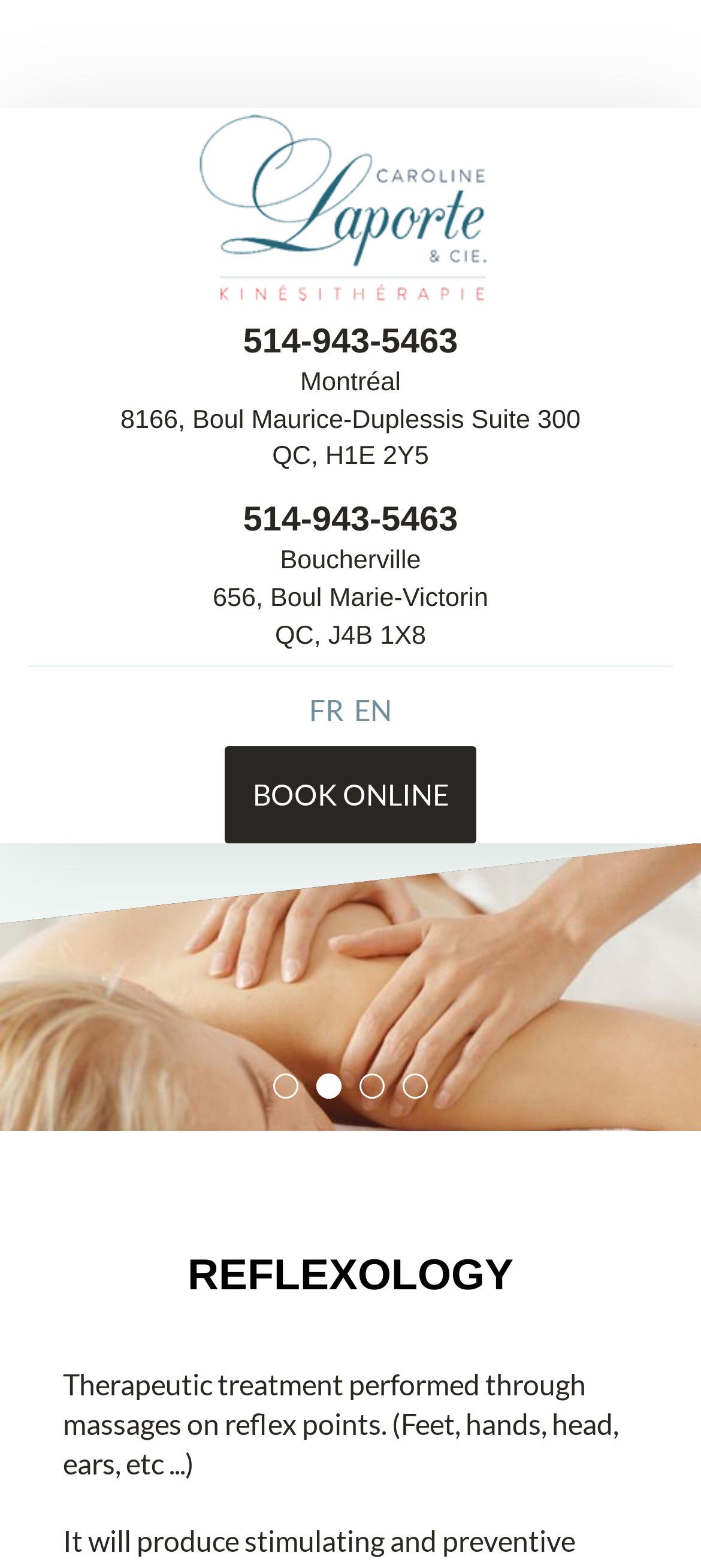Please look at the image and answer the question with a detailed explanation: What is the social network mentioned?

I found the social network by looking at the links mentioned in the cookie policy section, which includes 'Facebook'.